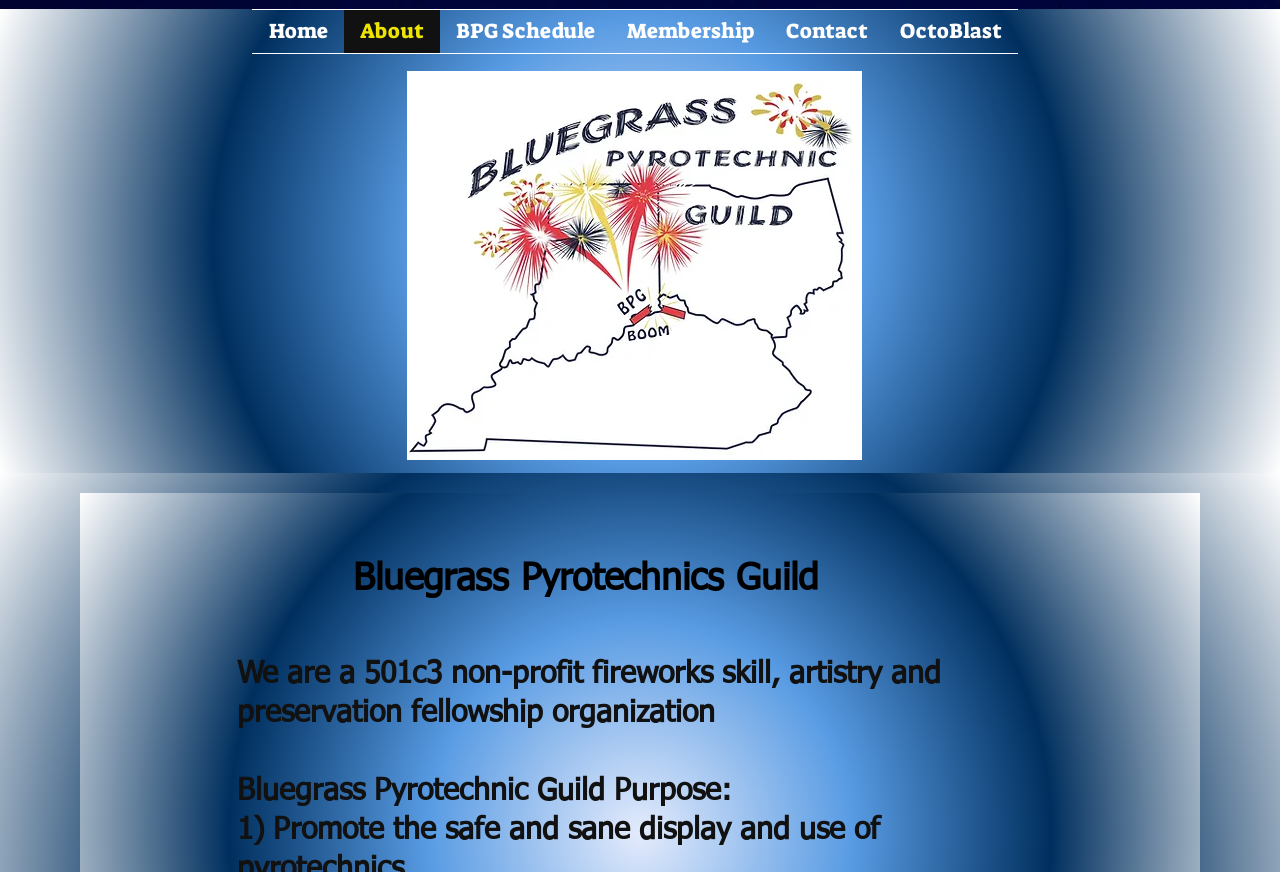Is there a description below the heading?
Answer the question based on the image using a single word or a brief phrase.

Yes